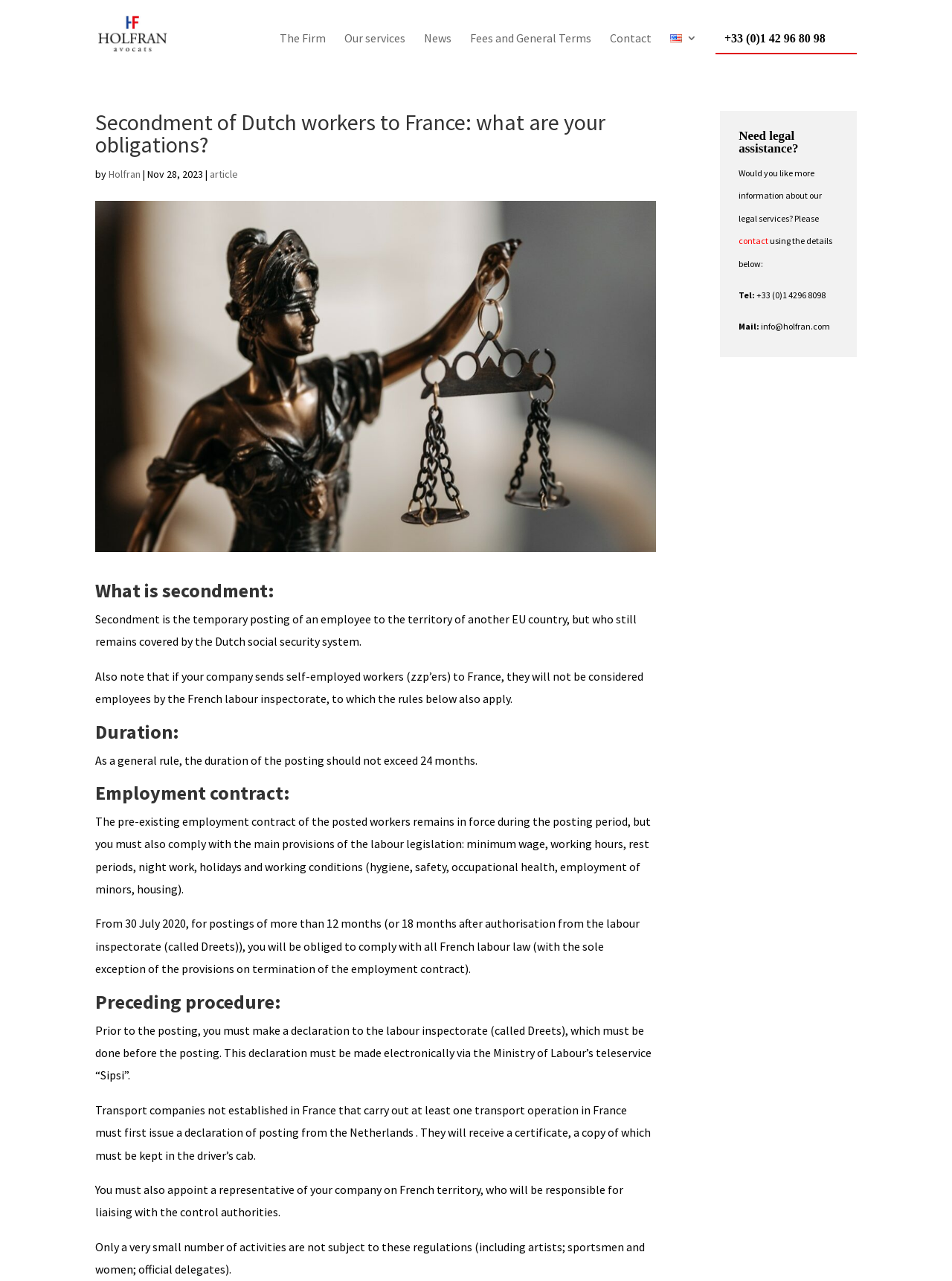What is secondment?
Based on the visual details in the image, please answer the question thoroughly.

According to the webpage, secondment is defined as the temporary posting of an employee to the territory of another EU country, but who still remains covered by the Dutch social security system.